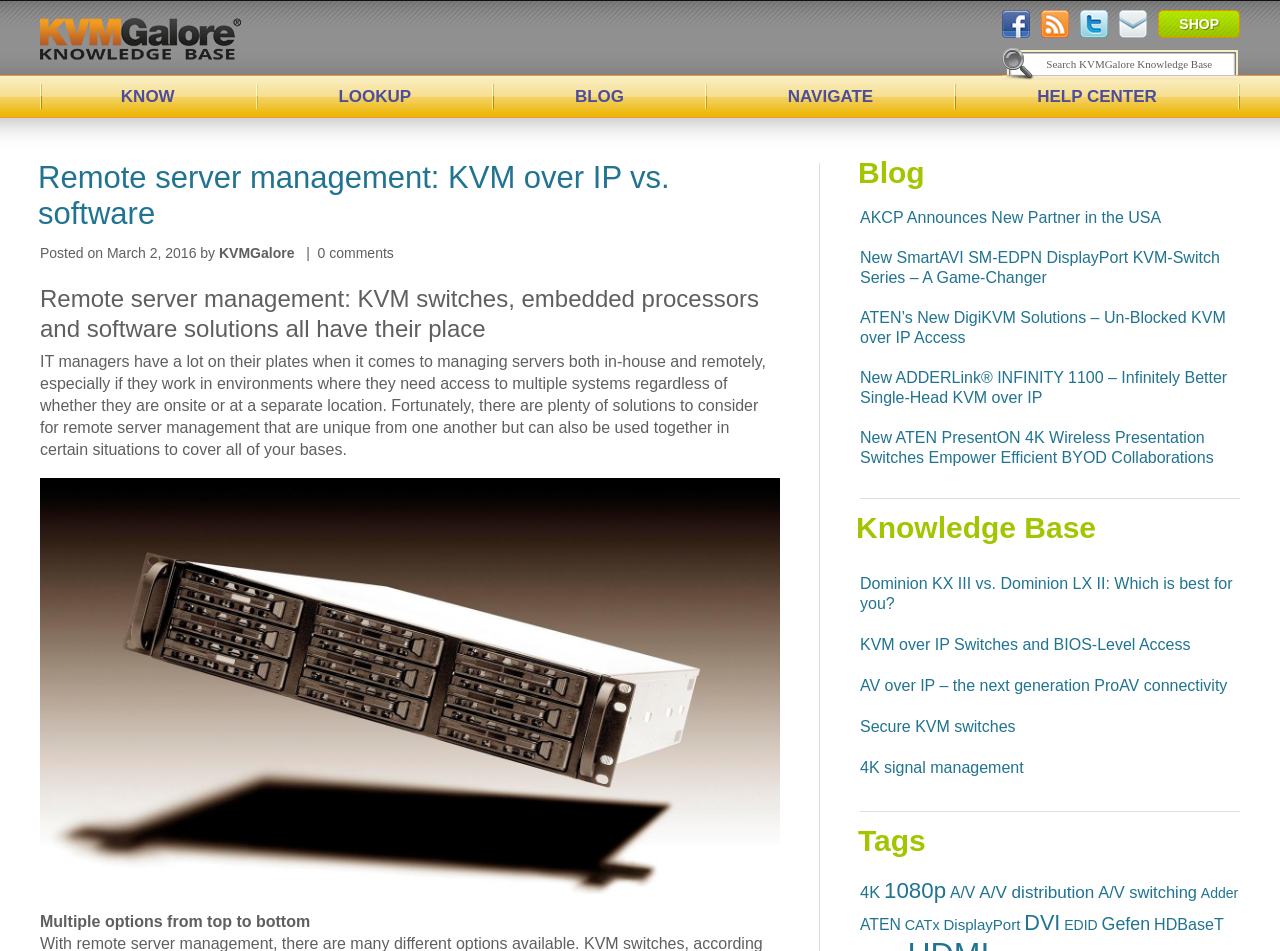Extract the main heading text from the webpage.

Remote server management: KVM over IP vs. software